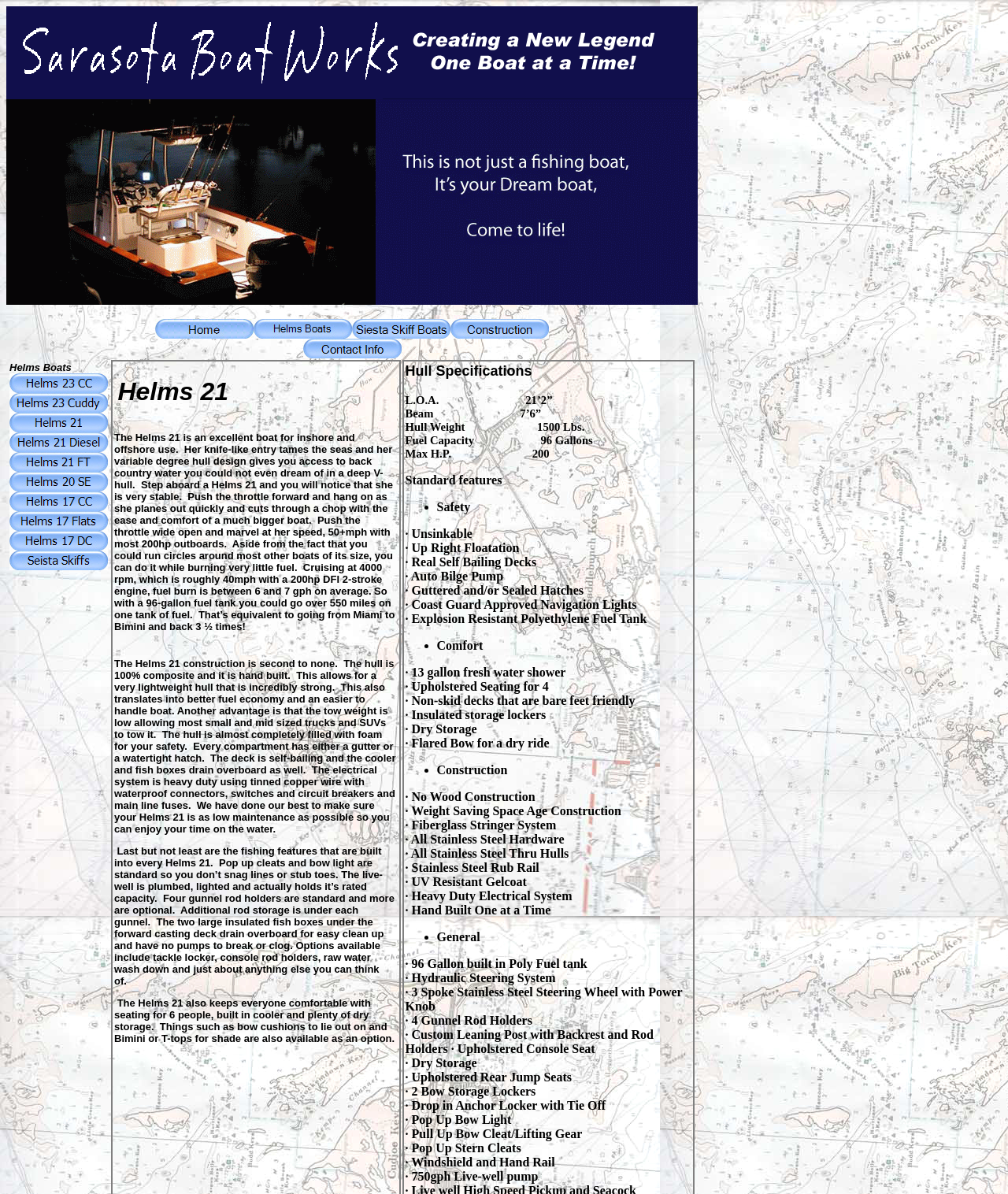Kindly determine the bounding box coordinates for the area that needs to be clicked to execute this instruction: "View the 'Helms 23 CC' details".

[0.009, 0.321, 0.107, 0.331]